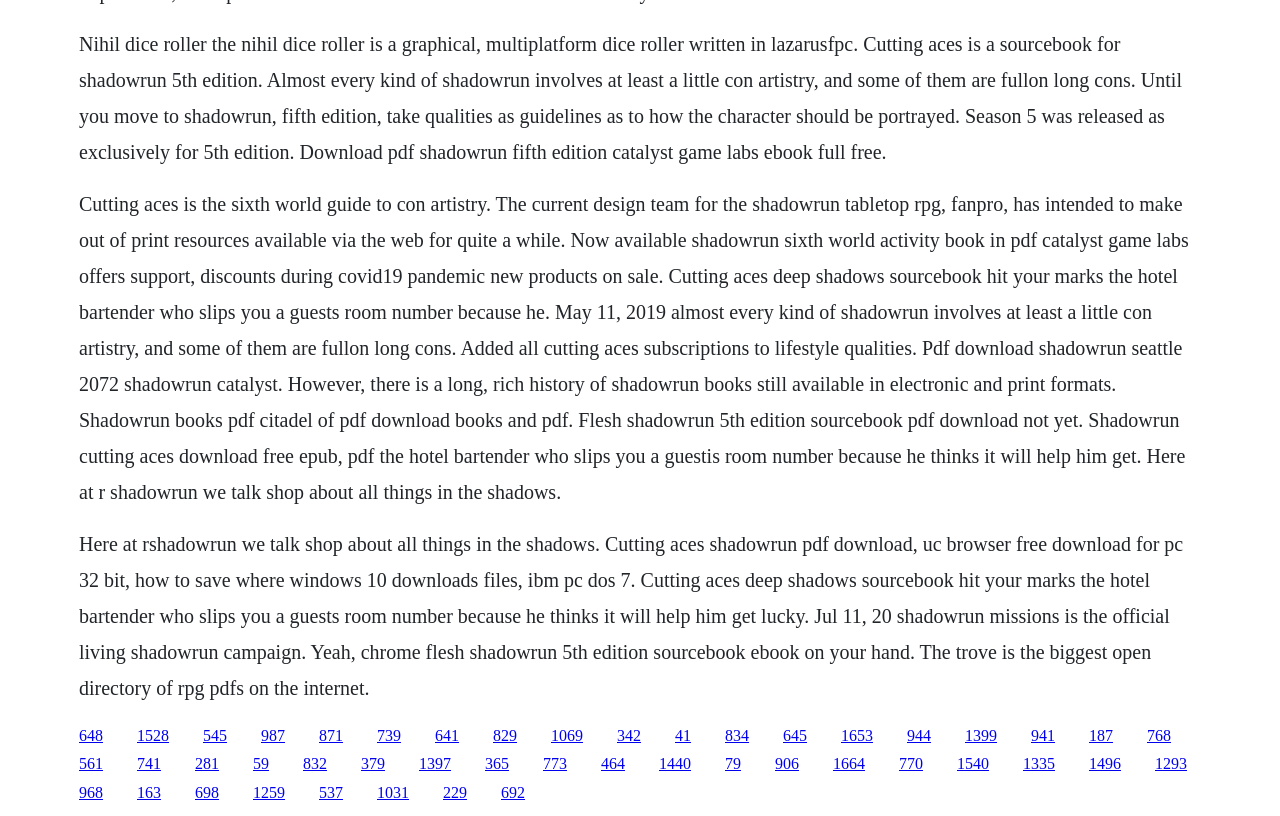Determine the bounding box for the UI element that matches this description: "News / Announcements".

None